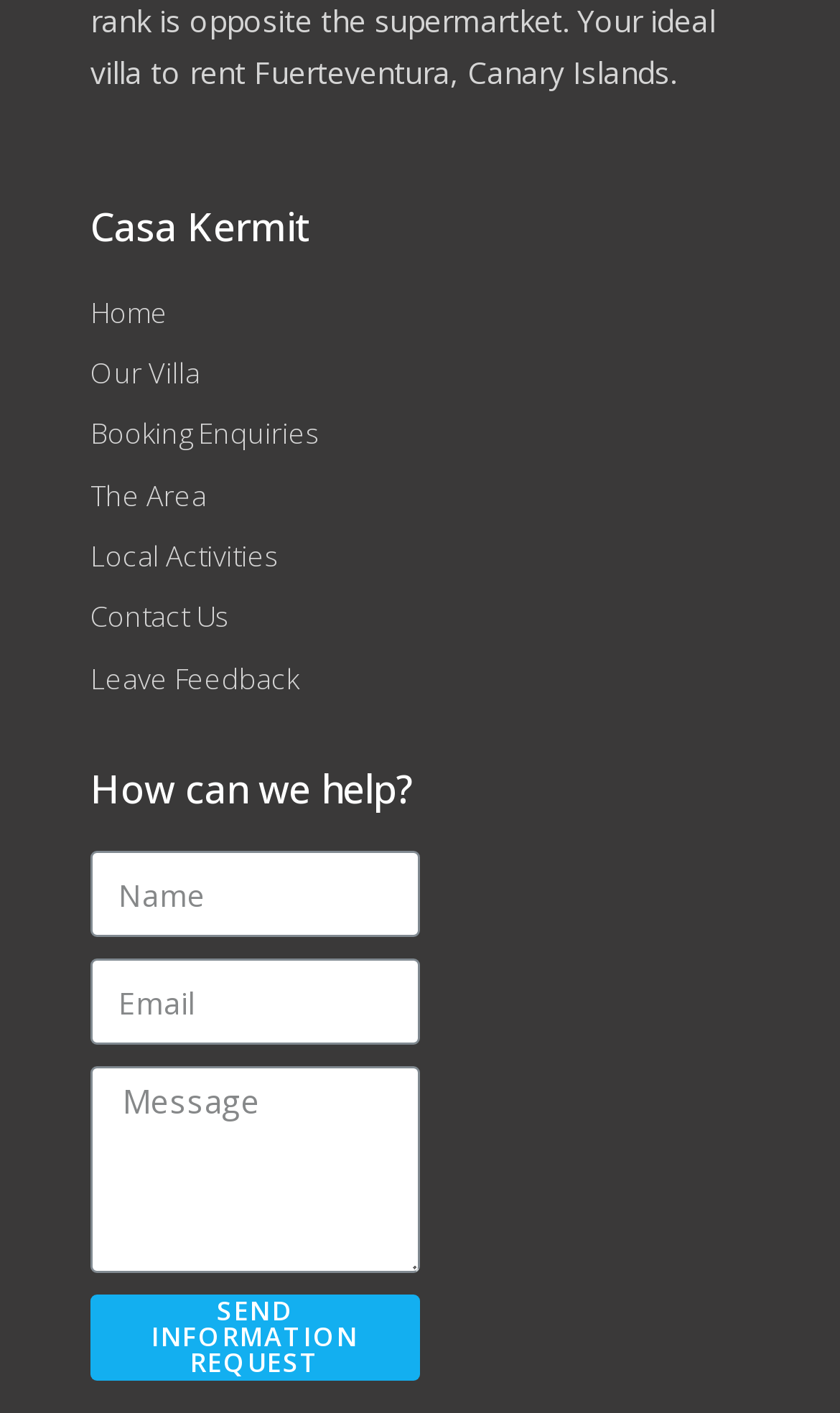Determine the bounding box for the UI element that matches this description: "parent_node: Message name="form_fields[message]" placeholder="Message"".

[0.108, 0.755, 0.5, 0.901]